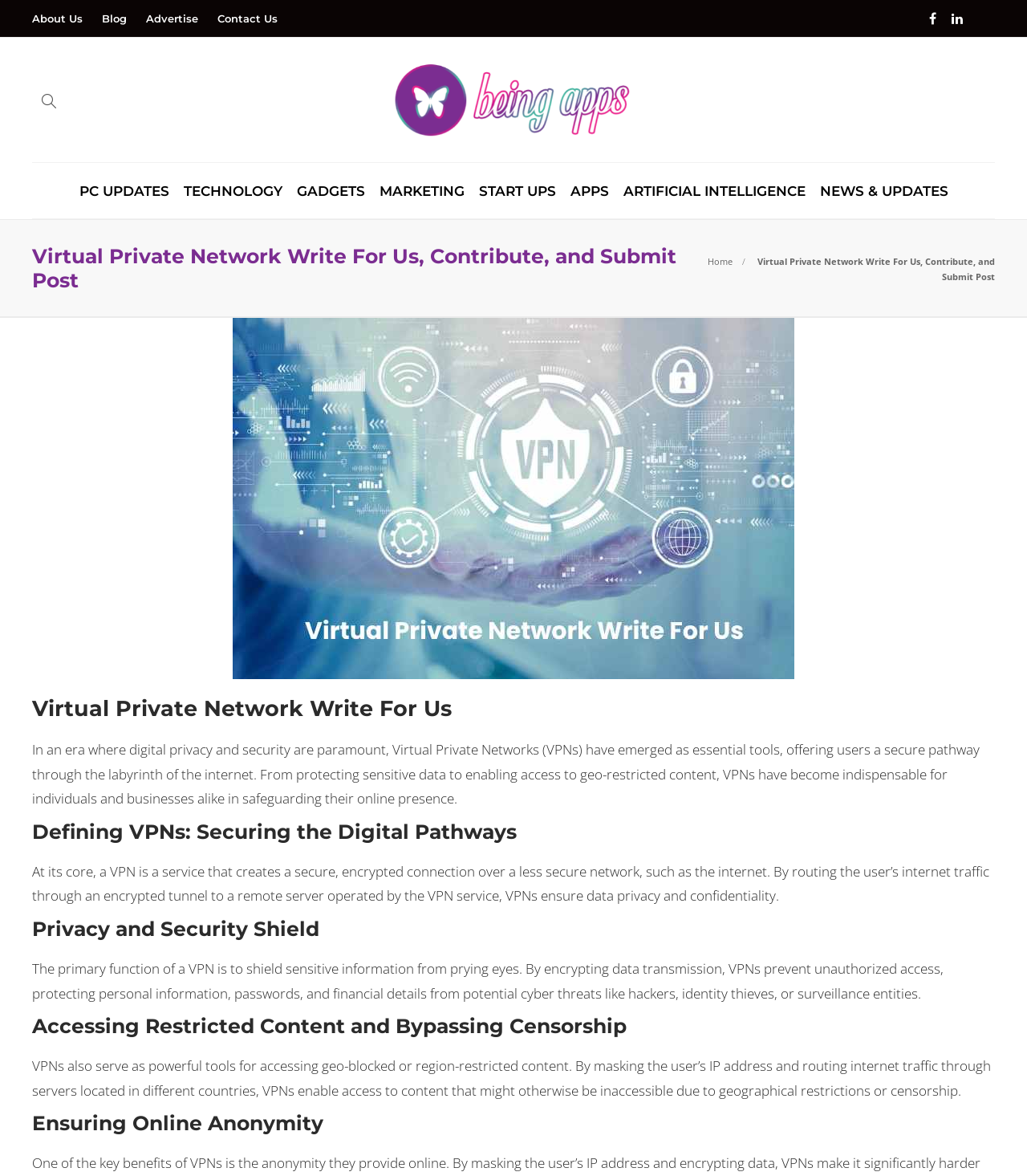By analyzing the image, answer the following question with a detailed response: What is the purpose of VPNs in accessing geo-blocked content?

According to the webpage, VPNs serve as powerful tools for accessing geo-blocked or region-restricted content. By masking the user’s IP address and routing internet traffic through servers located in different countries, VPNs enable access to content that might otherwise be inaccessible due to geographical restrictions or censorship.